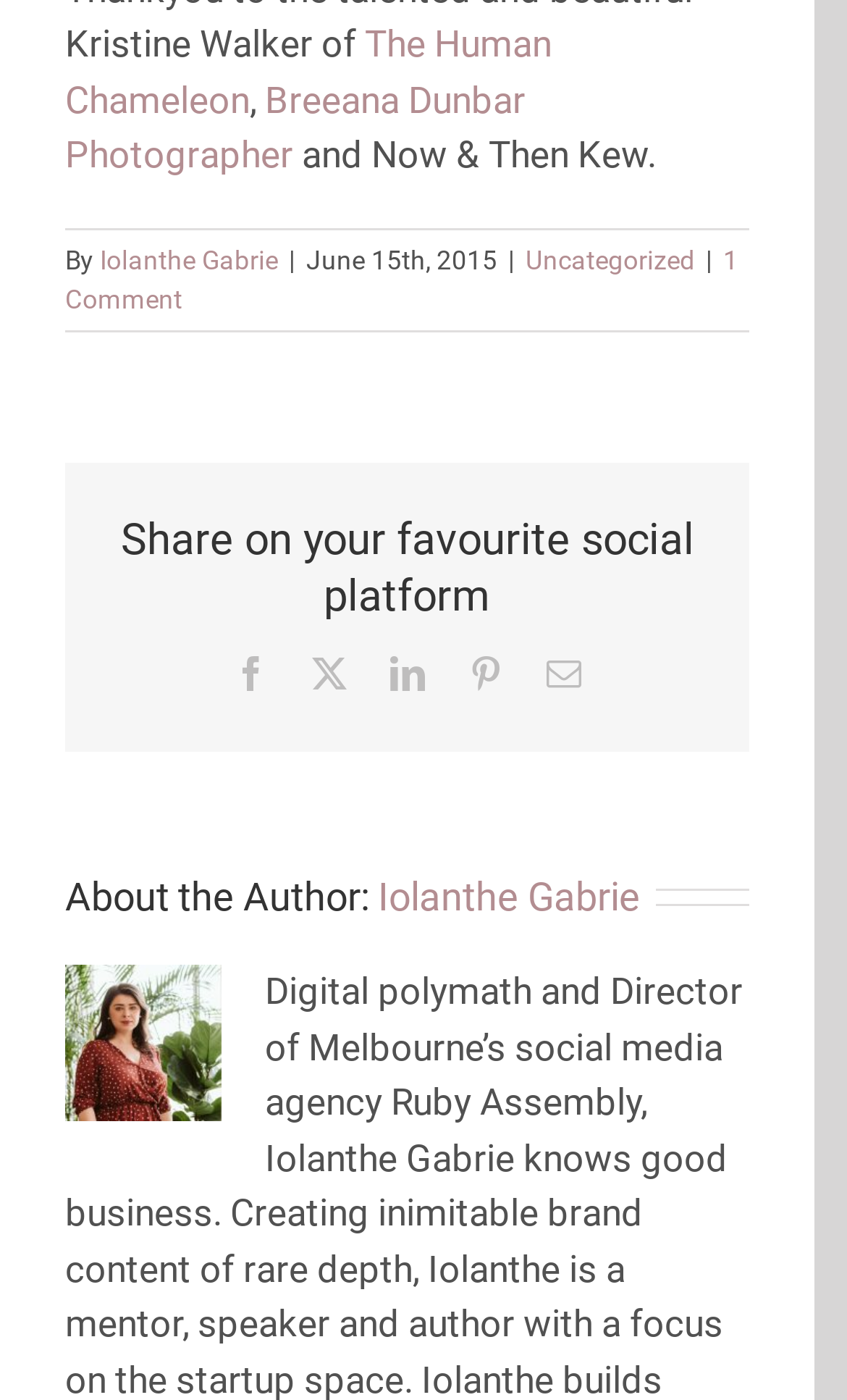What is the date of the article?
Based on the image, answer the question in a detailed manner.

The date of the article can be found by looking at the text 'June 15th, 2015' which is located near the top of the page.